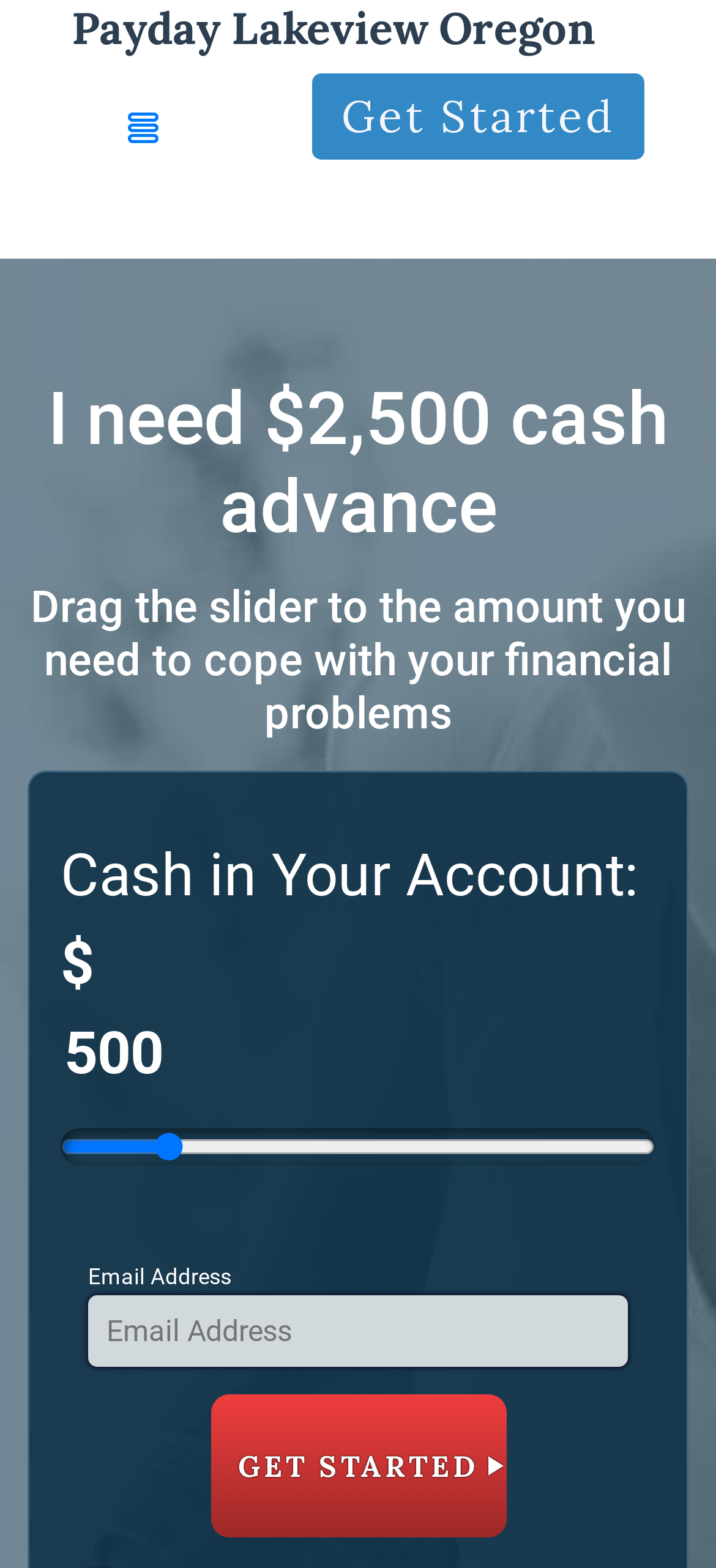Bounding box coordinates should be in the format (top-left x, top-left y, bottom-right x, bottom-right y) and all values should be floating point numbers between 0 and 1. Determine the bounding box coordinate for the UI element described as: Navigation

[0.141, 0.122, 0.387, 0.156]